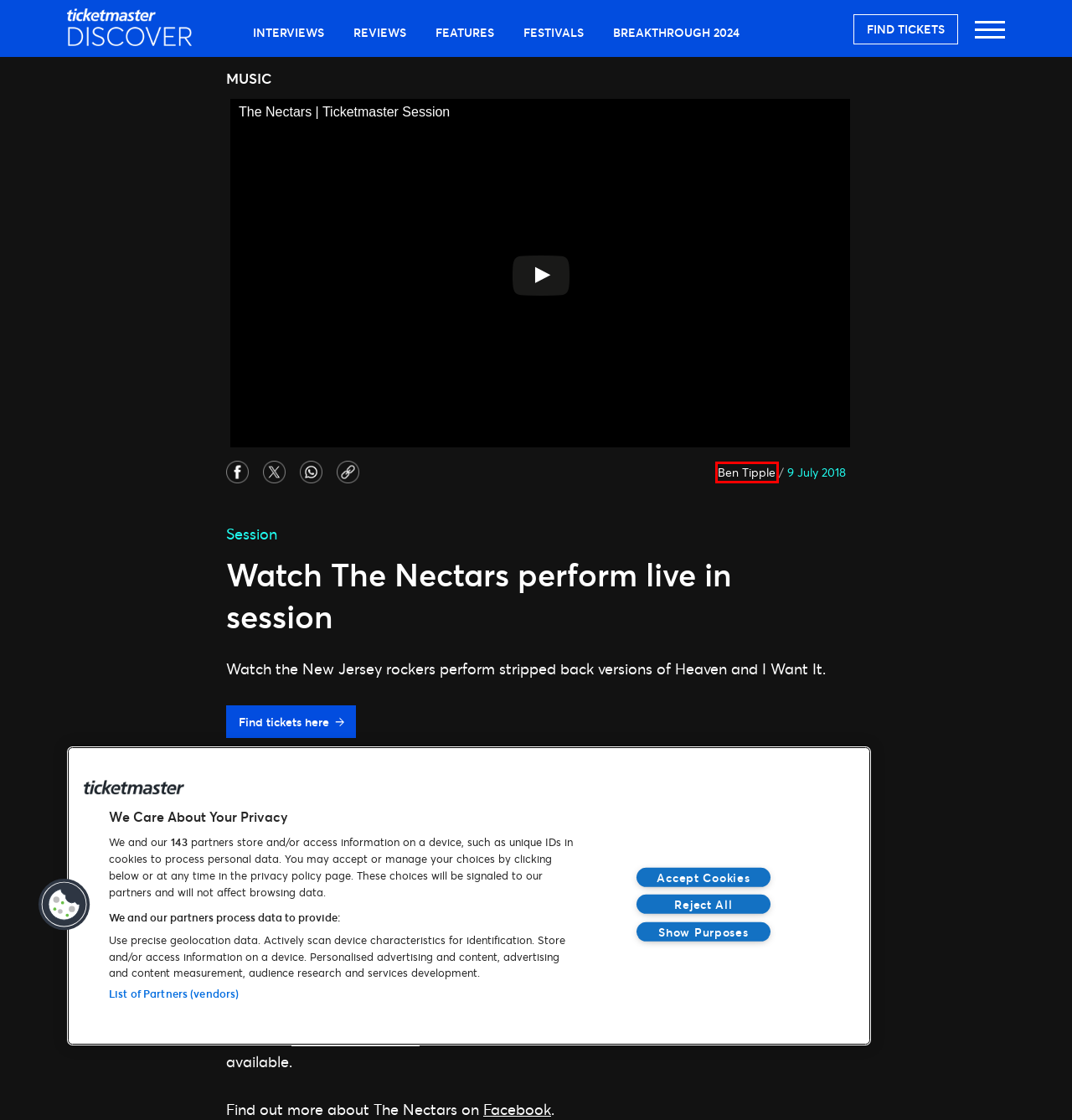Look at the screenshot of a webpage where a red rectangle bounding box is present. Choose the webpage description that best describes the new webpage after clicking the element inside the red bounding box. Here are the candidates:
A. Feature Archives | Ticketmaster UK
B. King Isis: “I really care about creating a cohesive world in my visuals”
C. Discover | Ticketmaster UK
D. Review Archives | Ticketmaster UK
E. Festivals Archives | Ticketmaster UK
F. Interview Archives | Ticketmaster UK
G. Breakthrough 2024
H. Ben Tipple post archives | Ticketmaster UK

H